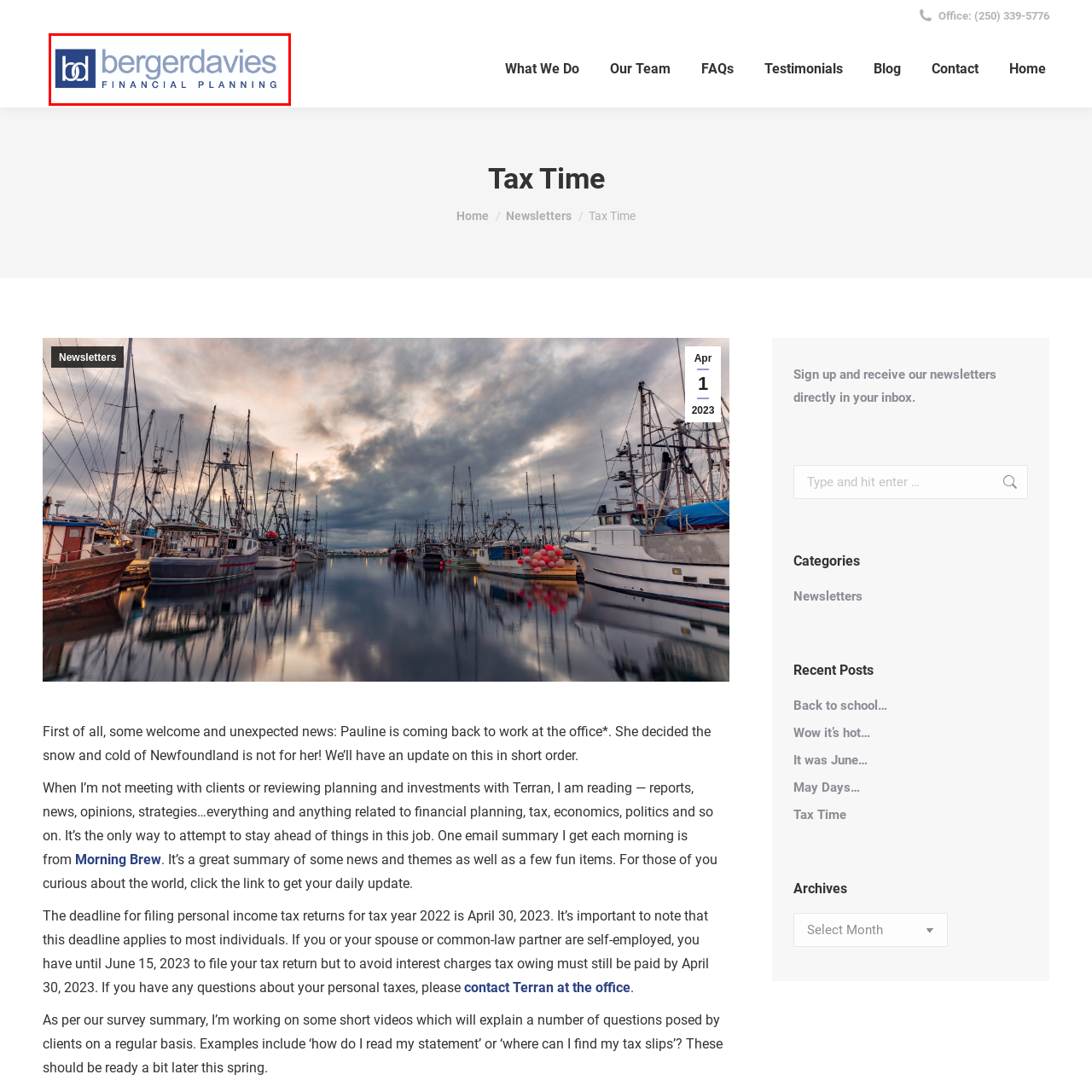Generate an in-depth caption for the image enclosed by the red boundary.

The image features the logo of "Berger Davies Financial Planning," prominently displaying the company name. The logo includes a stylized design that features interlocking shapes, likely representing partnership or collaboration, which aligns with the firm’s focus on providing comprehensive financial planning services. The text "berderdavies" is designed in a soft blue color, accompanied by the phrase "FINANCIAL PLANNING" in a bold, uppercase format, emphasizing the firm's professional services in the financial sector. This logo is integral to the branding of Berger Davies Financial Planning, signifying trust and expertise in financial advisory.